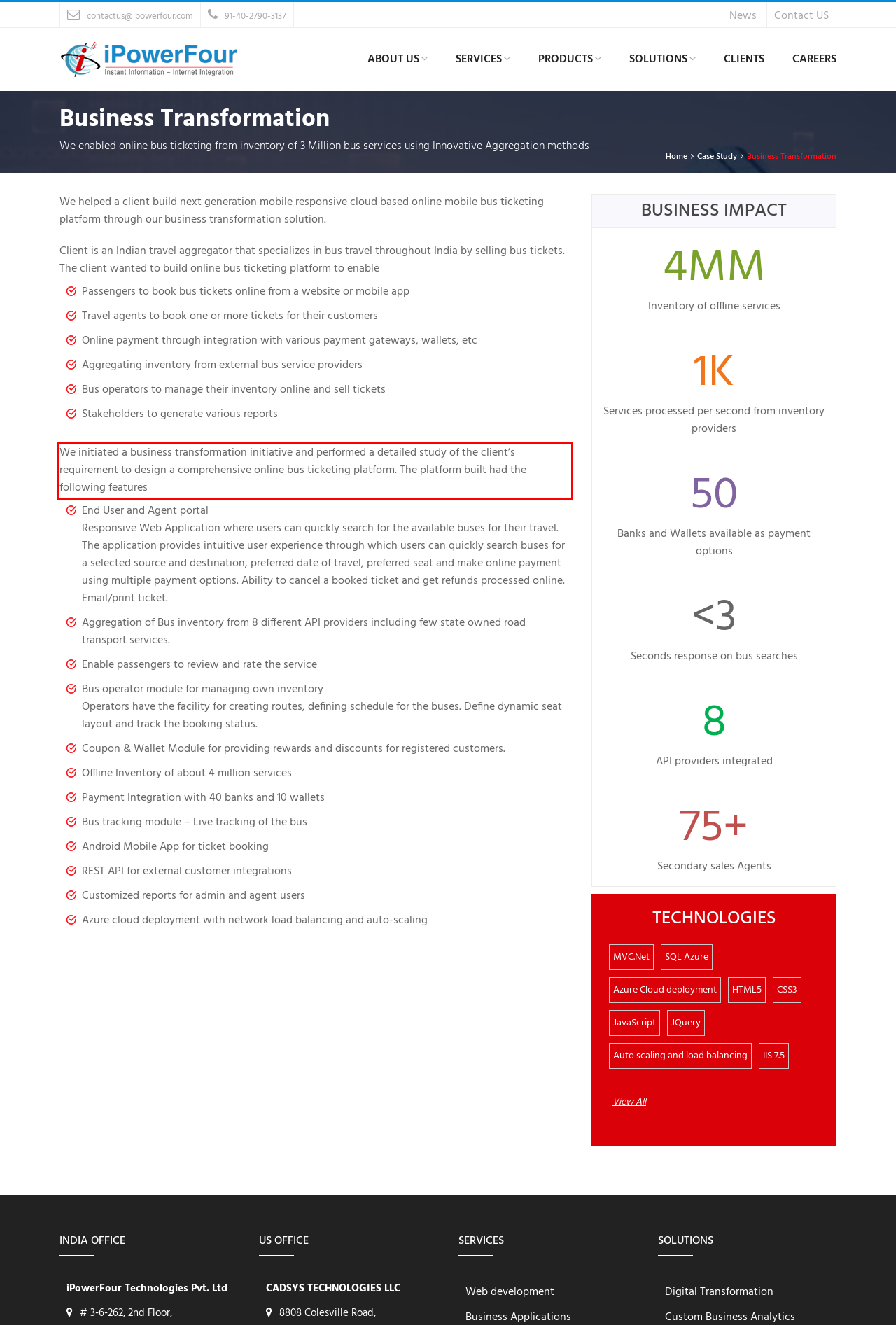By examining the provided screenshot of a webpage, recognize the text within the red bounding box and generate its text content.

We initiated a business transformation initiative and performed a detailed study of the client’s requirement to design a comprehensive online bus ticketing platform. The platform built had the following features